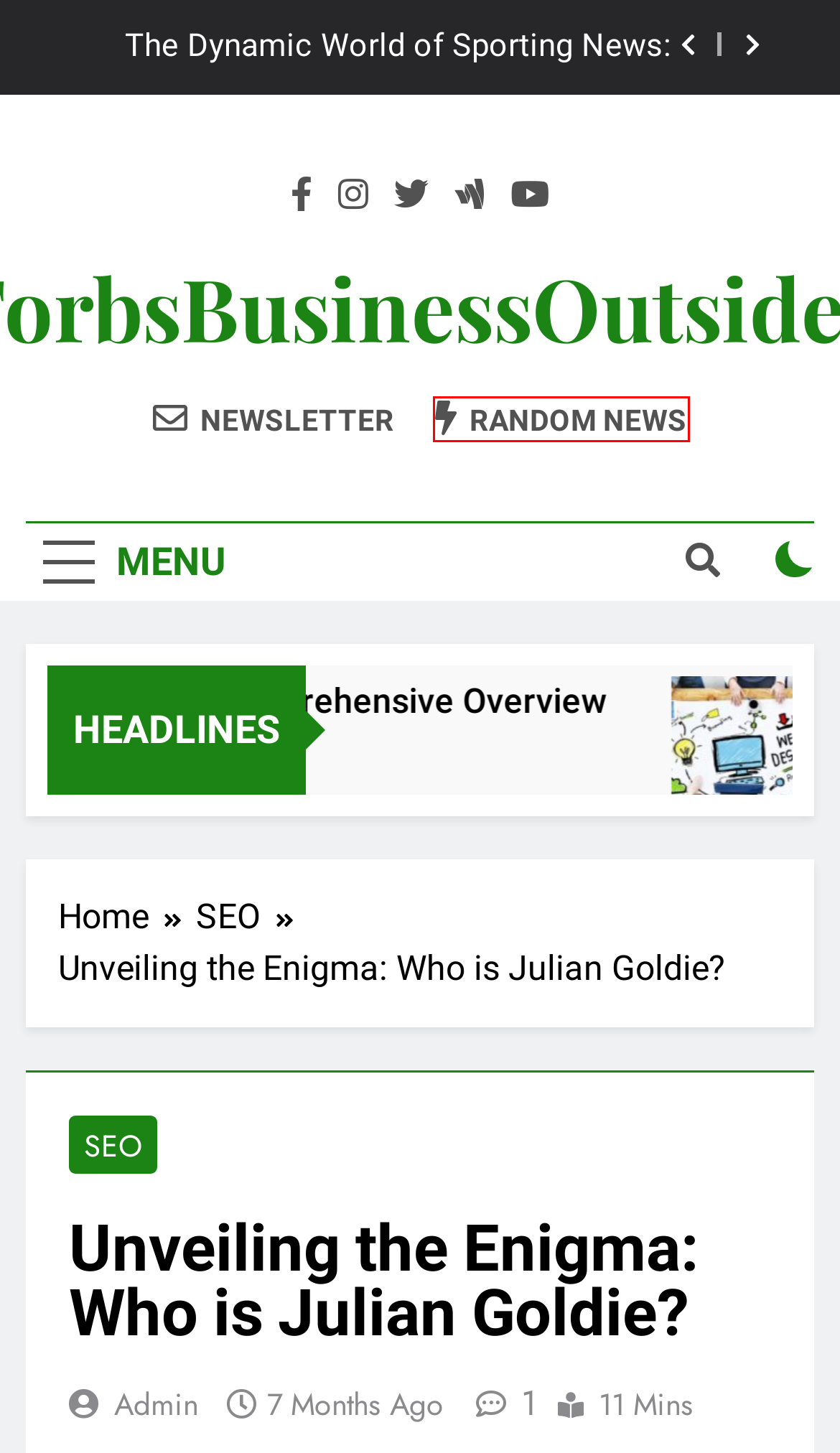Examine the screenshot of the webpage, noting the red bounding box around a UI element. Pick the webpage description that best matches the new page after the element in the red bounding box is clicked. Here are the candidates:
A. forbsBusinessOutsider - Guest and blog Post
B. Privacy Policy - forbsBusinessOutsider
C. Bindlestiff Tours: Unveiling the Essence of Adventure
D. The Dynamic World of Sporting News: Insights, Updates,
E. SEO - forbsBusinessOutsider
F. Shey Peddy Head Injury
G. Northridge Fashion Center Your Ultimate Shopping Destination
H. Admin - forbsBusinessOutsider

A